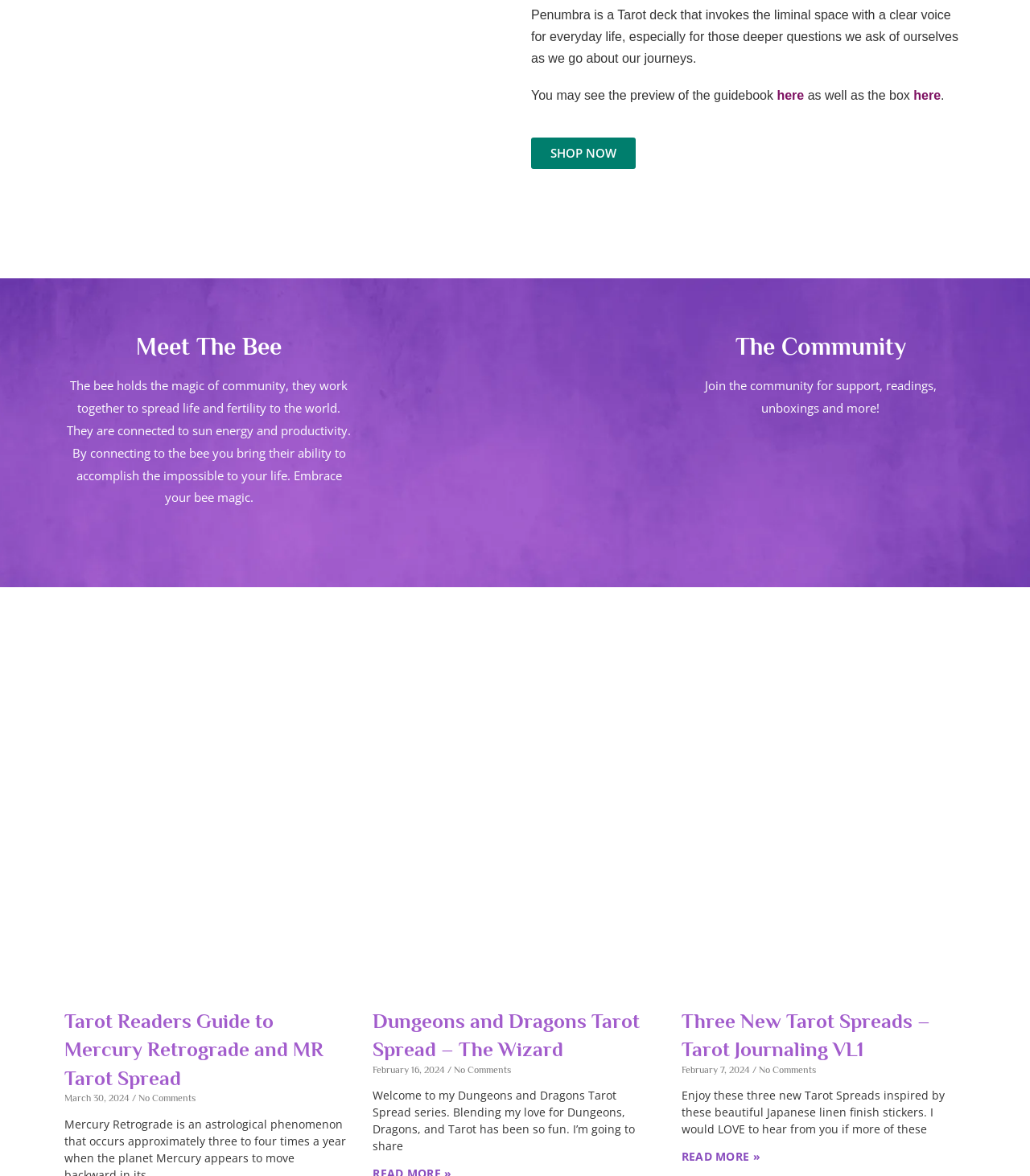What is the magic associated with the bee?
Based on the image, answer the question with a single word or brief phrase.

community, sun energy, and productivity